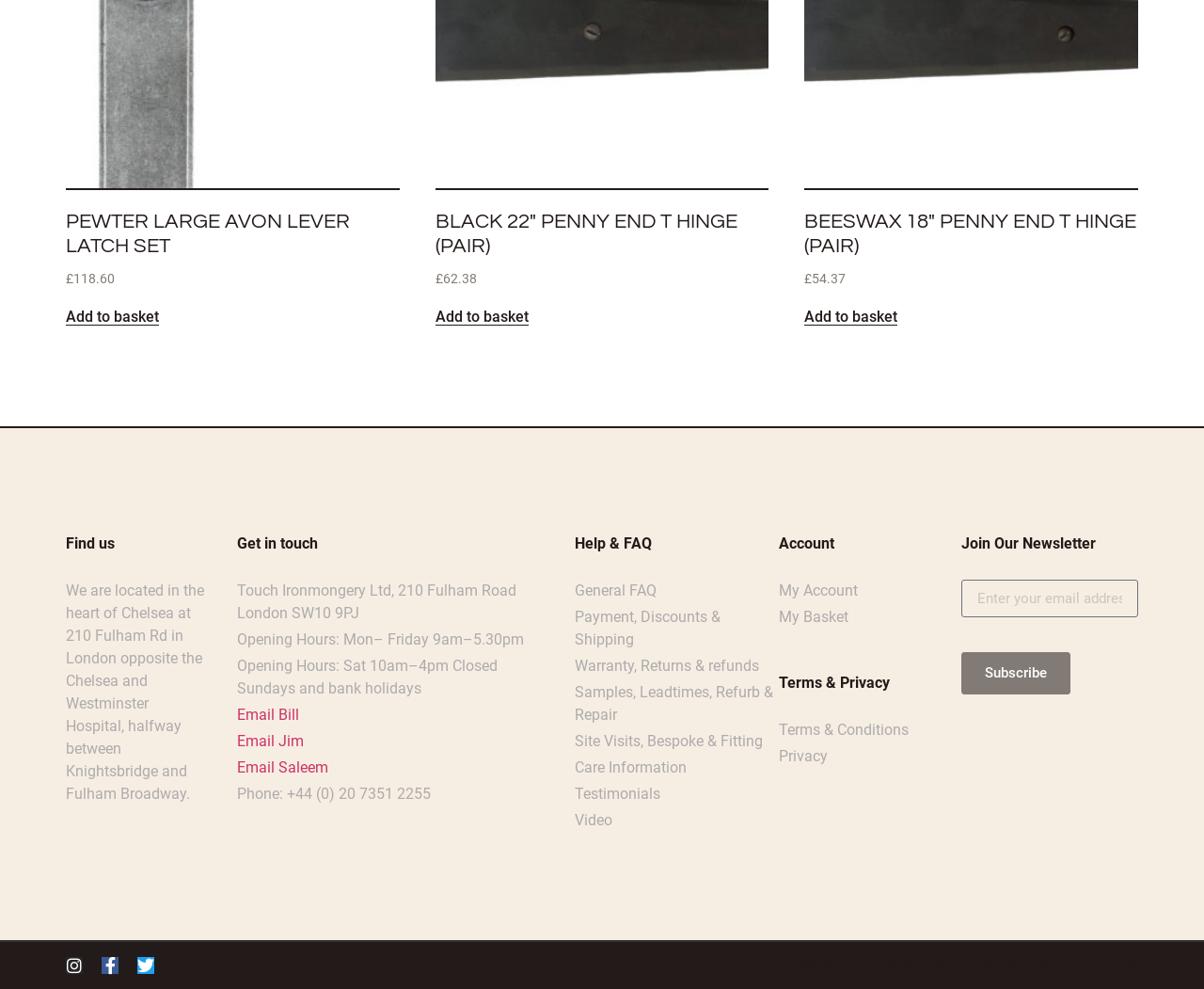Determine the bounding box coordinates of the area to click in order to meet this instruction: "Visit Instagram".

[0.055, 0.968, 0.069, 0.985]